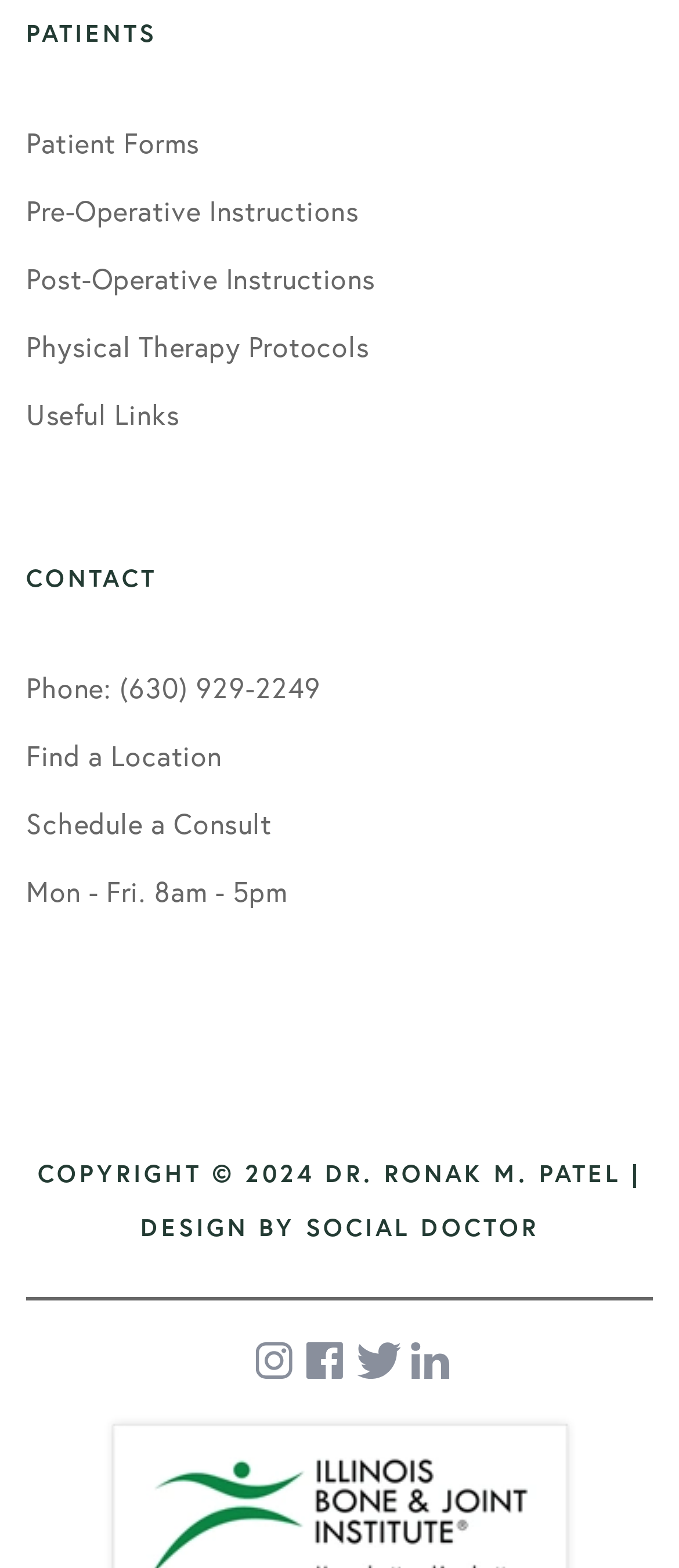What is the first patient form link?
Based on the screenshot, give a detailed explanation to answer the question.

The first link under the 'PATIENTS' section is 'Patient Forms', which suggests that it is the first patient form link available on the webpage.